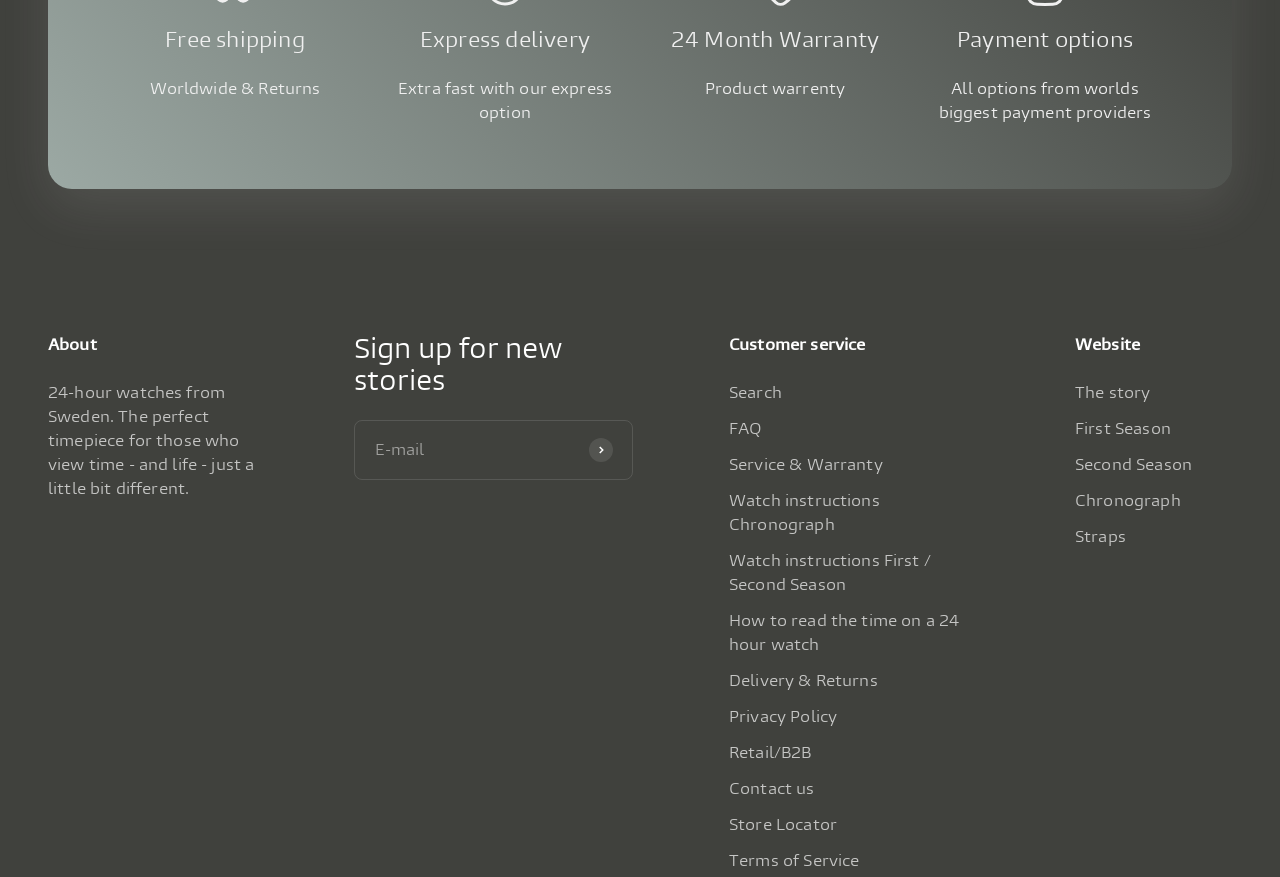Give a concise answer using only one word or phrase for this question:
What is the warranty period?

24 months